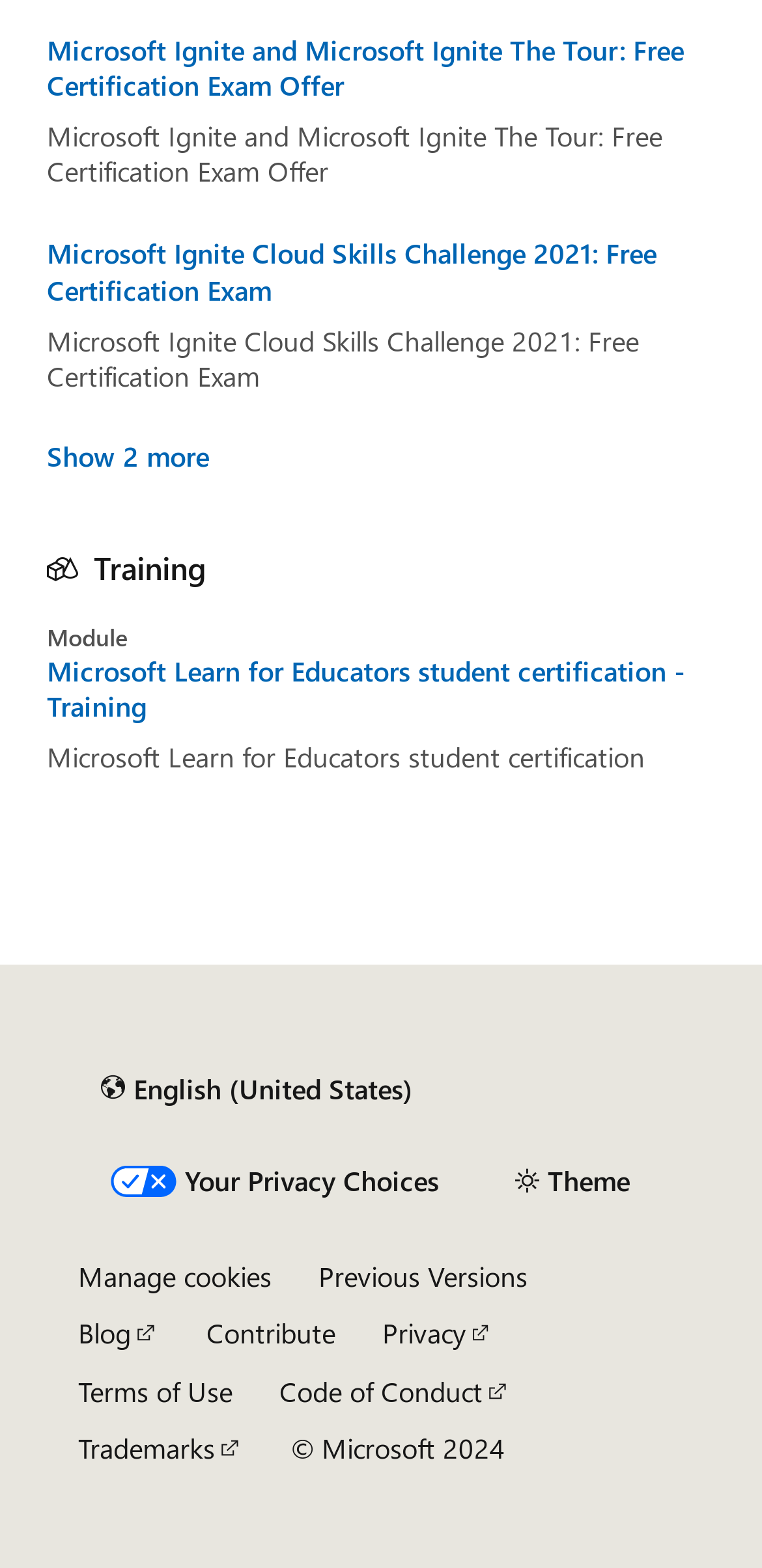Determine the bounding box coordinates of the section I need to click to execute the following instruction: "Click the 'Manage cookies' button". Provide the coordinates as four float numbers between 0 and 1, i.e., [left, top, right, bottom].

[0.103, 0.804, 0.356, 0.824]